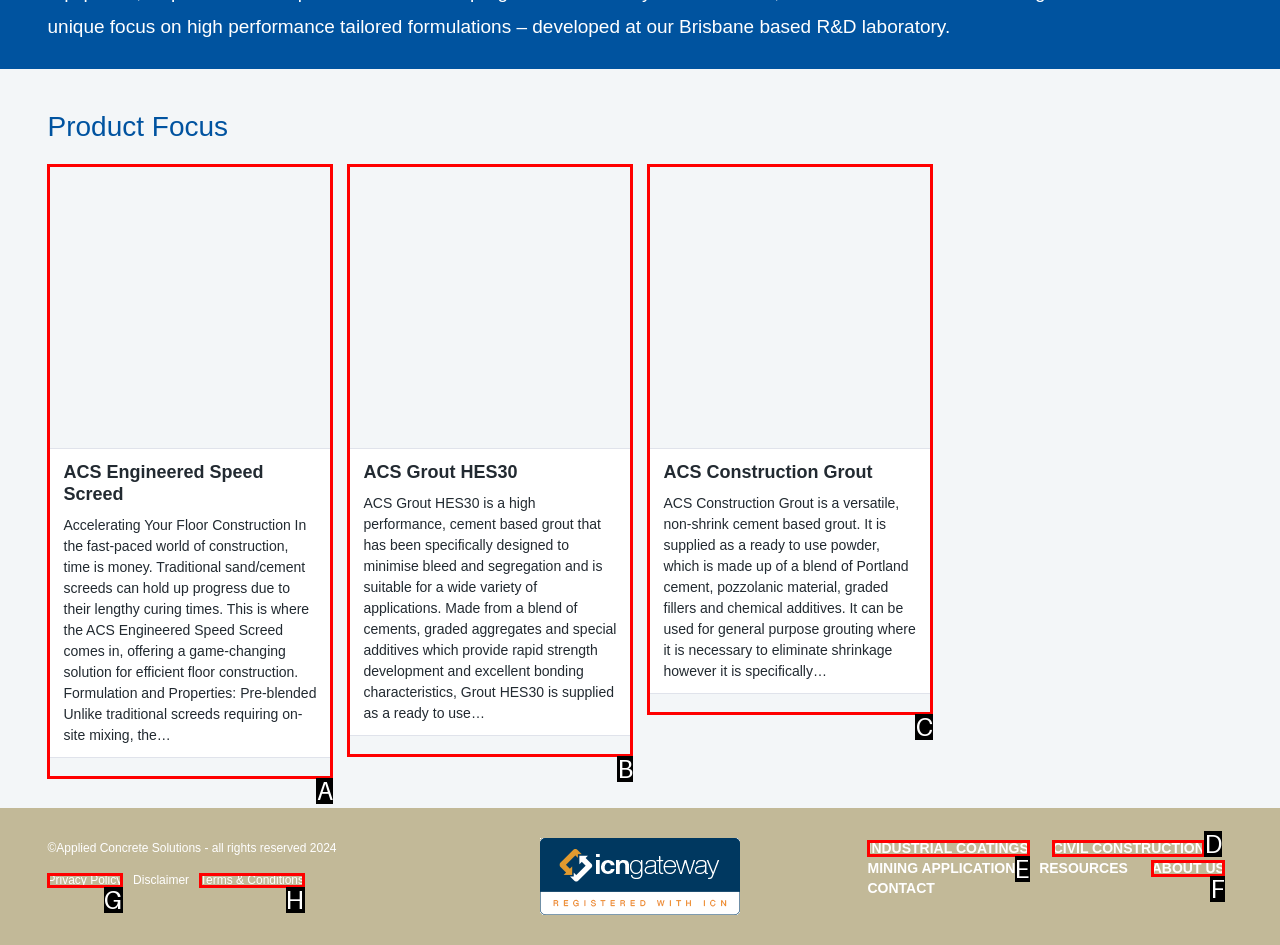Tell me which letter I should select to achieve the following goal: Explore INDUSTRIAL COATINGS
Answer with the corresponding letter from the provided options directly.

E